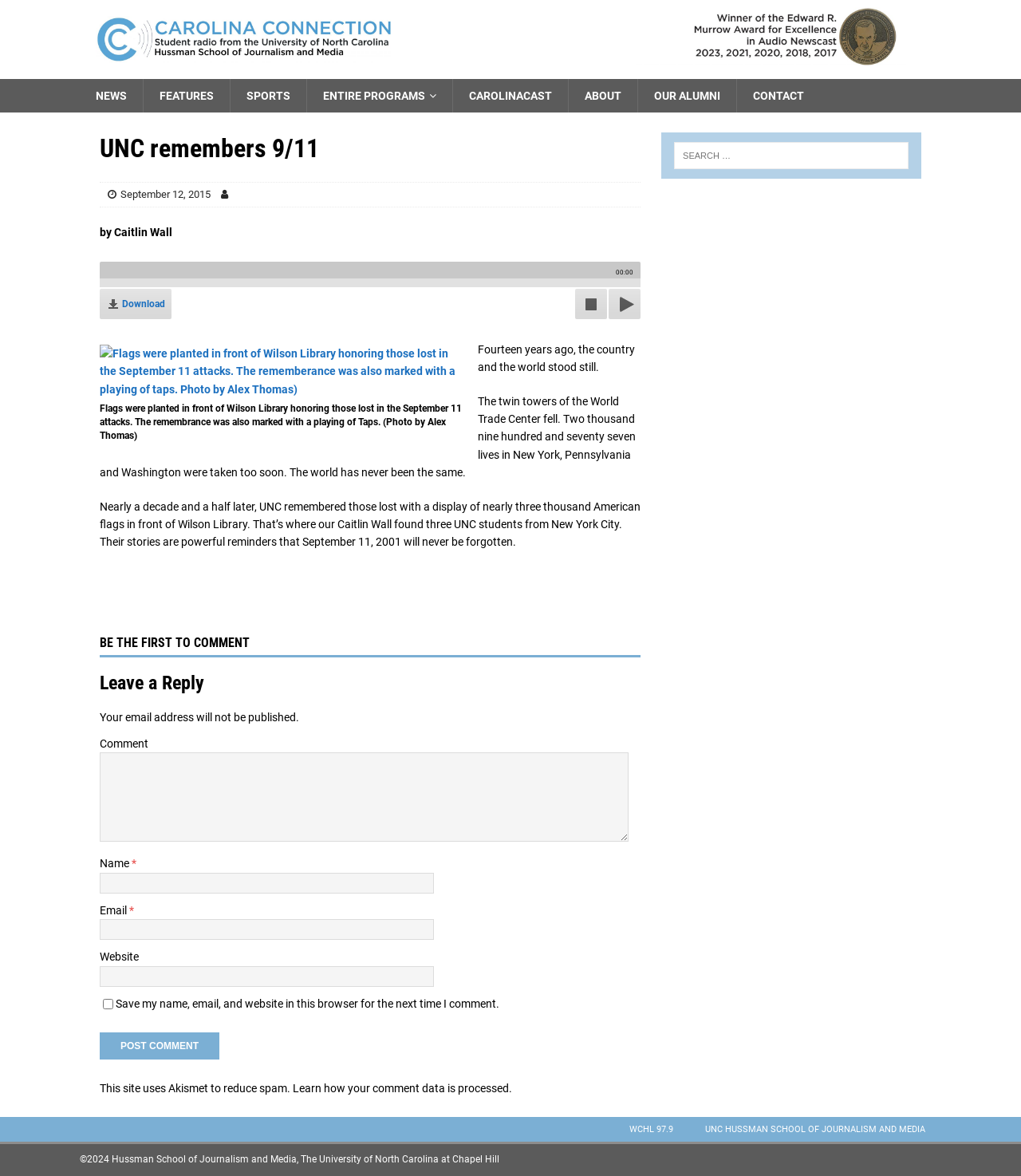Locate and extract the text of the main heading on the webpage.

UNC remembers 9/11